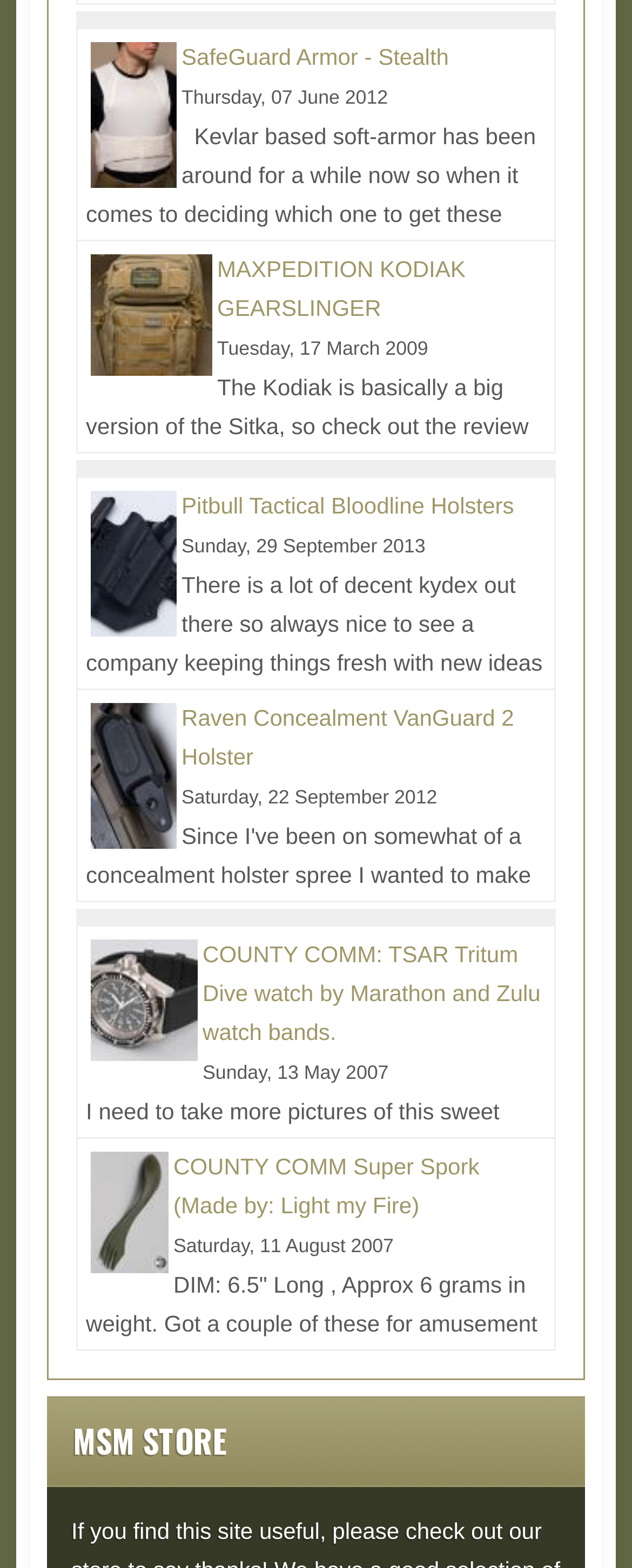How many images are on this webpage?
Based on the image, give a one-word or short phrase answer.

9